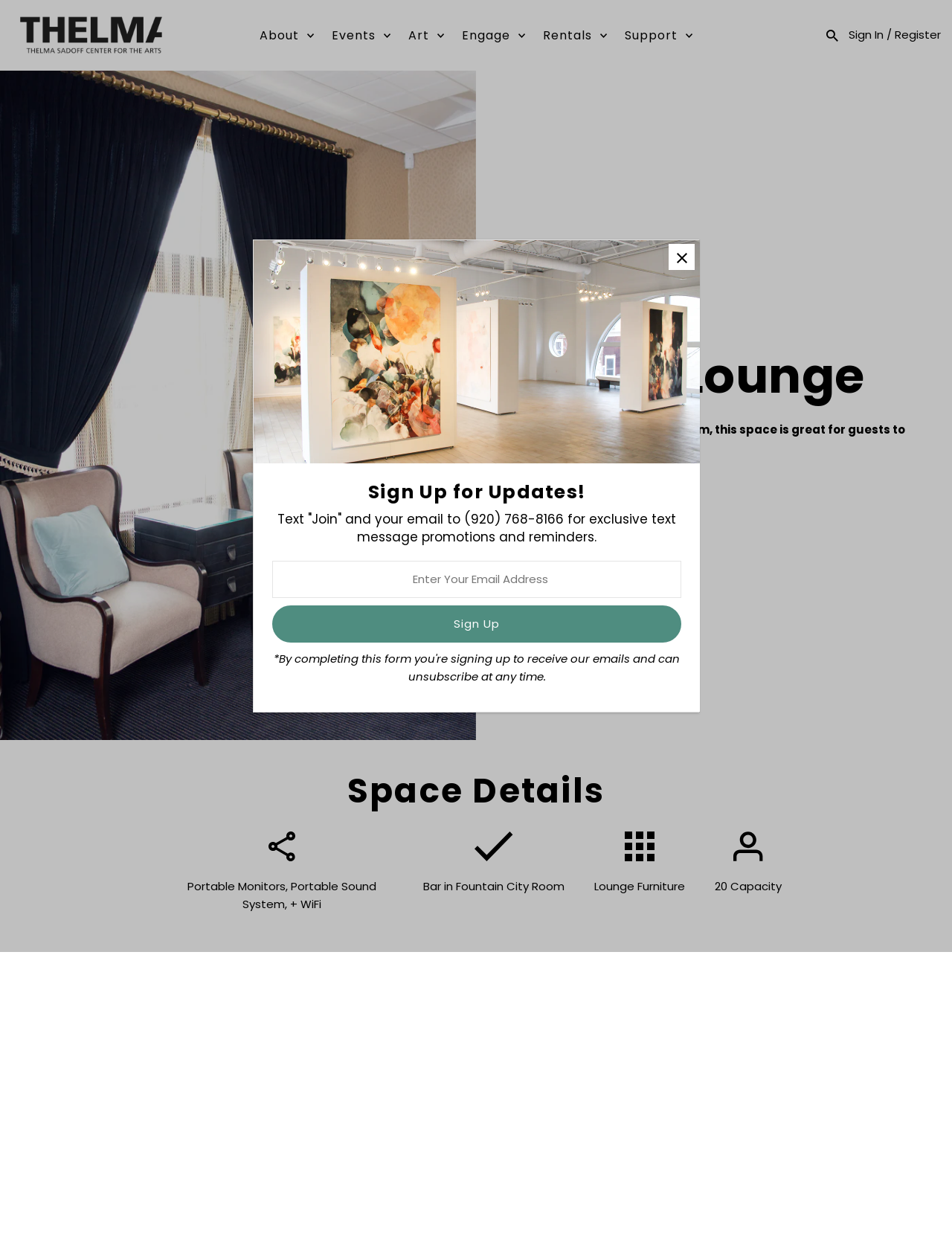What is the name of the lounge?
Look at the image and respond with a one-word or short phrase answer.

Betty's Lounge